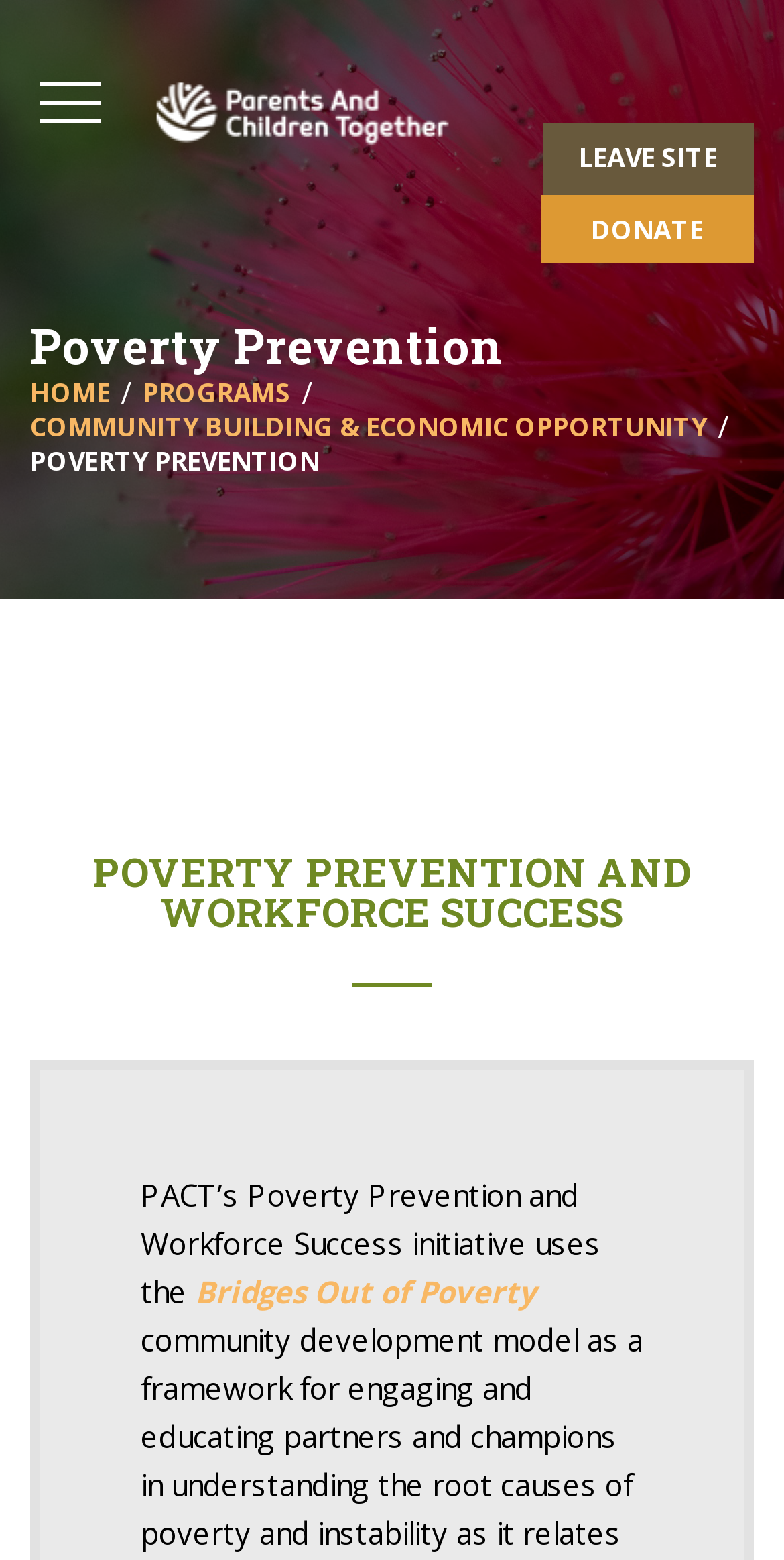Provide a one-word or short-phrase answer to the question:
What is the name of the program mentioned in the webpage?

Bridges Out of Poverty